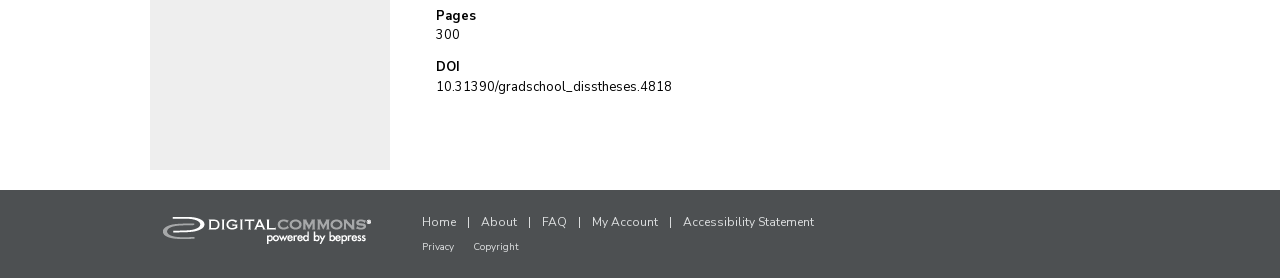Please answer the following question using a single word or phrase: 
What is the shortcut key for the 'My Account' menu item?

Alt+3